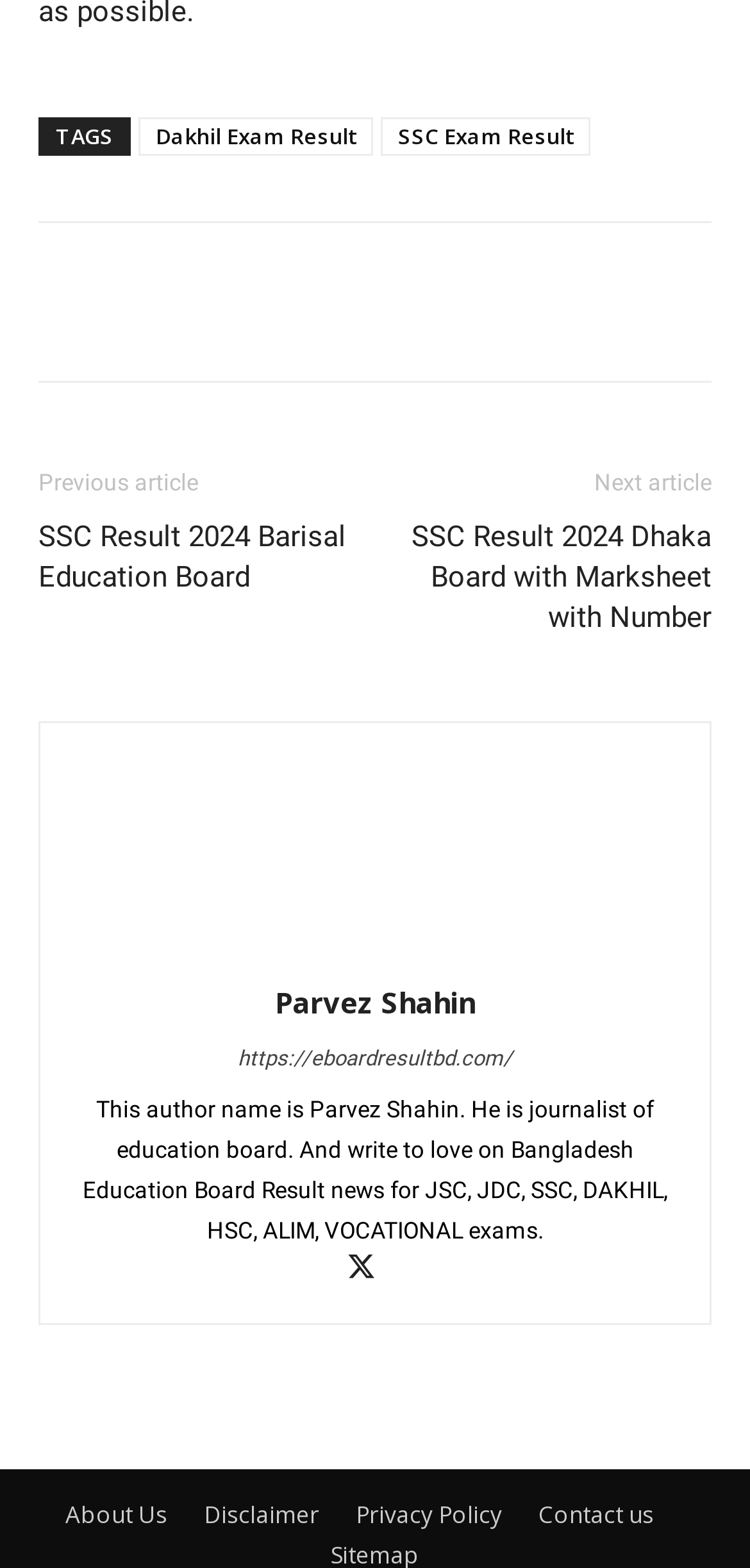Identify the bounding box coordinates of the region I need to click to complete this instruction: "Check the author's profile".

[0.377, 0.595, 0.623, 0.615]